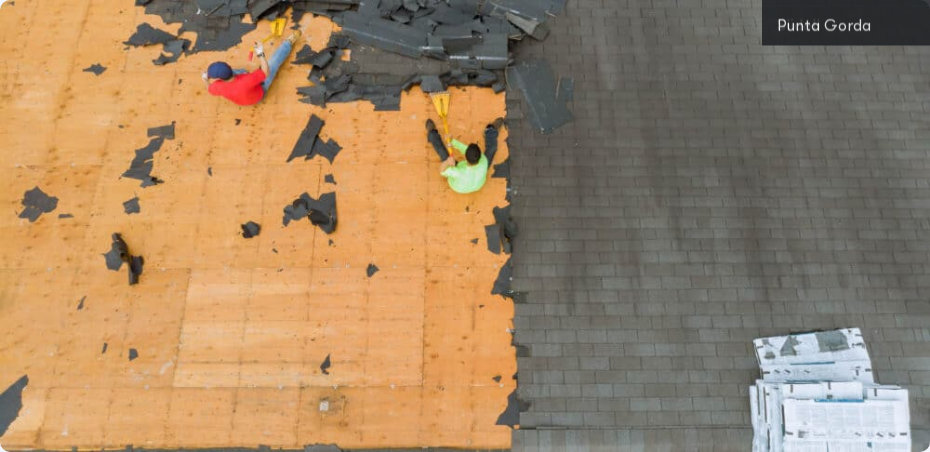Answer the following query with a single word or phrase:
What is the purpose of the stacks of new shingles in the background?

installation